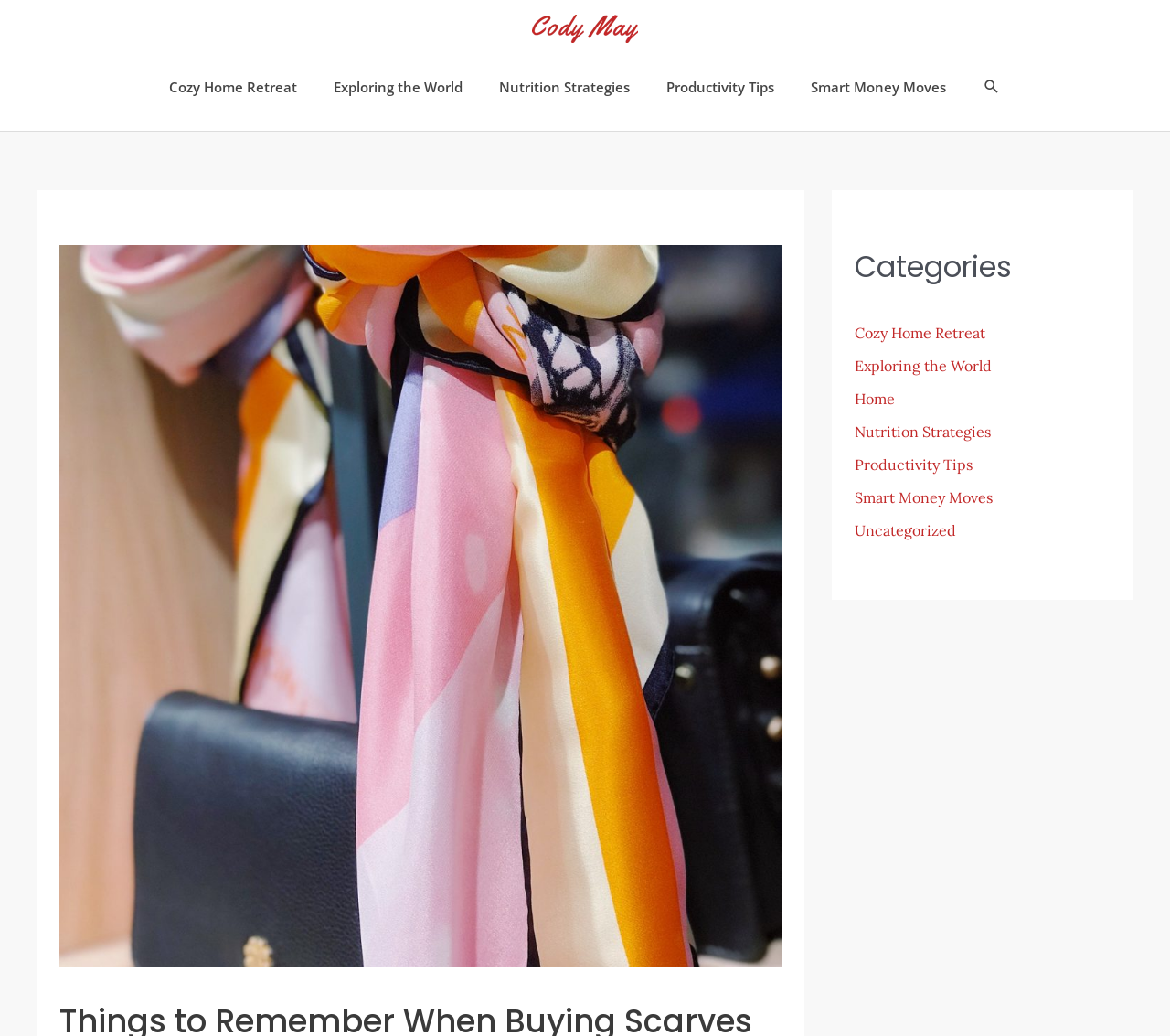Highlight the bounding box coordinates of the region I should click on to meet the following instruction: "search for something".

[0.84, 0.075, 0.855, 0.092]